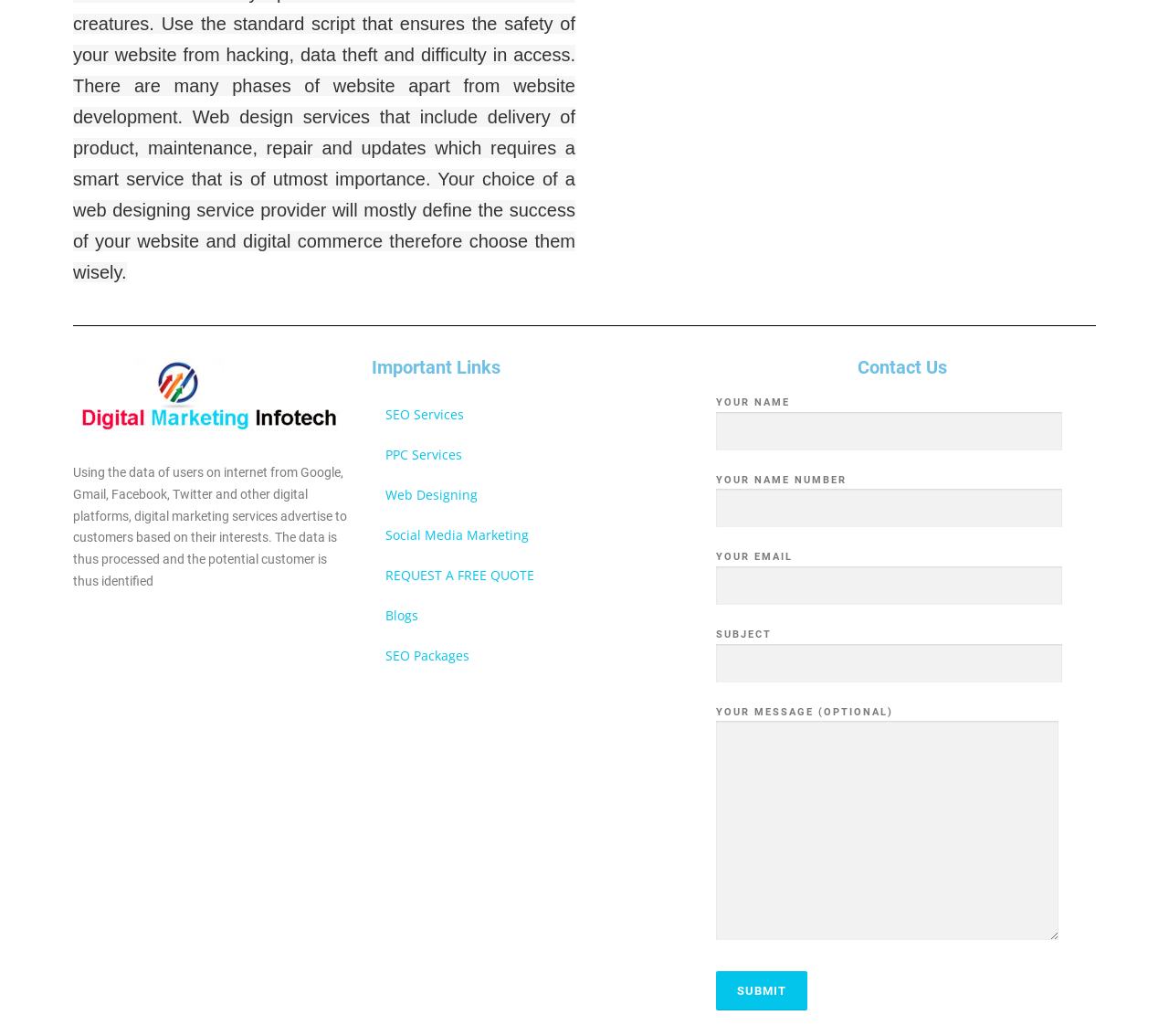Analyze the image and give a detailed response to the question:
What are the services provided by the company?

The webpage provides links to various services offered by the company, including SEO Services, PPC Services, Web Designing, Social Media Marketing, and others, indicating that these are the services provided by the company.